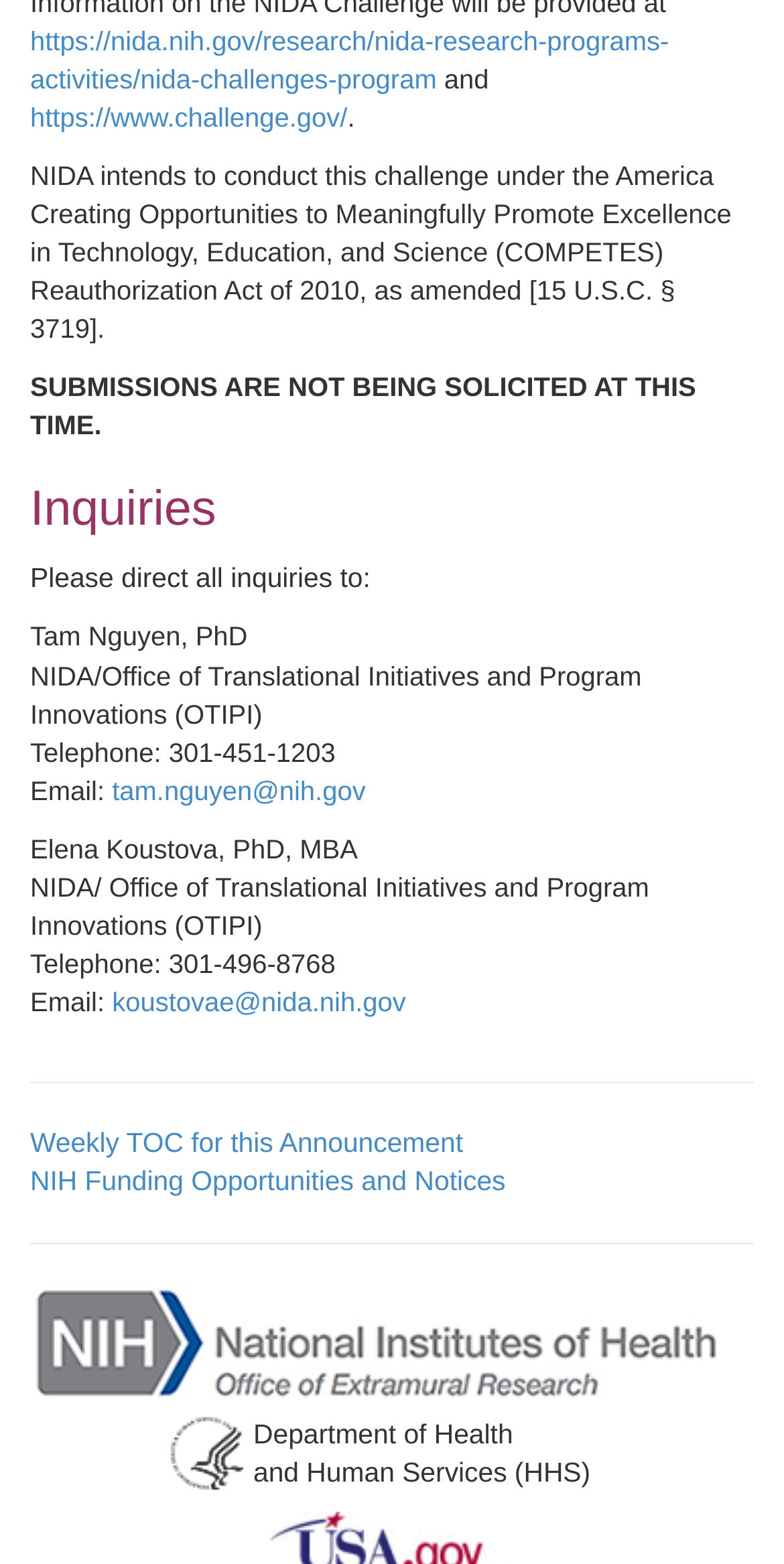Return the bounding box coordinates of the UI element that corresponds to this description: "Weekly TOC for this Announcement". The coordinates must be given as four float numbers in the range of 0 and 1, [left, top, right, bottom].

[0.038, 0.721, 0.591, 0.74]